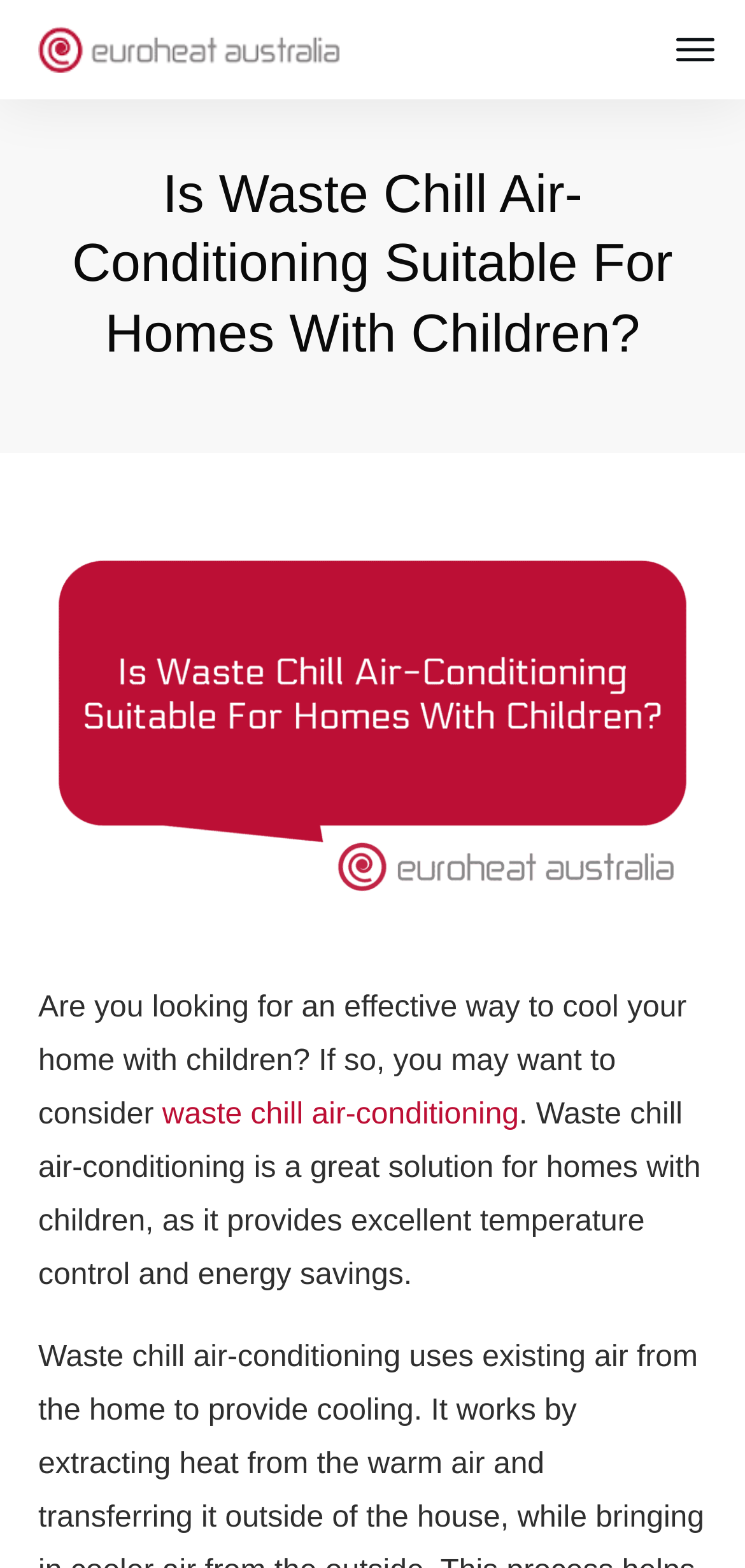What is the topic of this webpage?
We need a detailed and meticulous answer to the question.

Based on the content of the webpage, it appears to be discussing the suitability of waste chill air-conditioning for homes with children, which suggests that the topic of this webpage is waste chill air-conditioning.